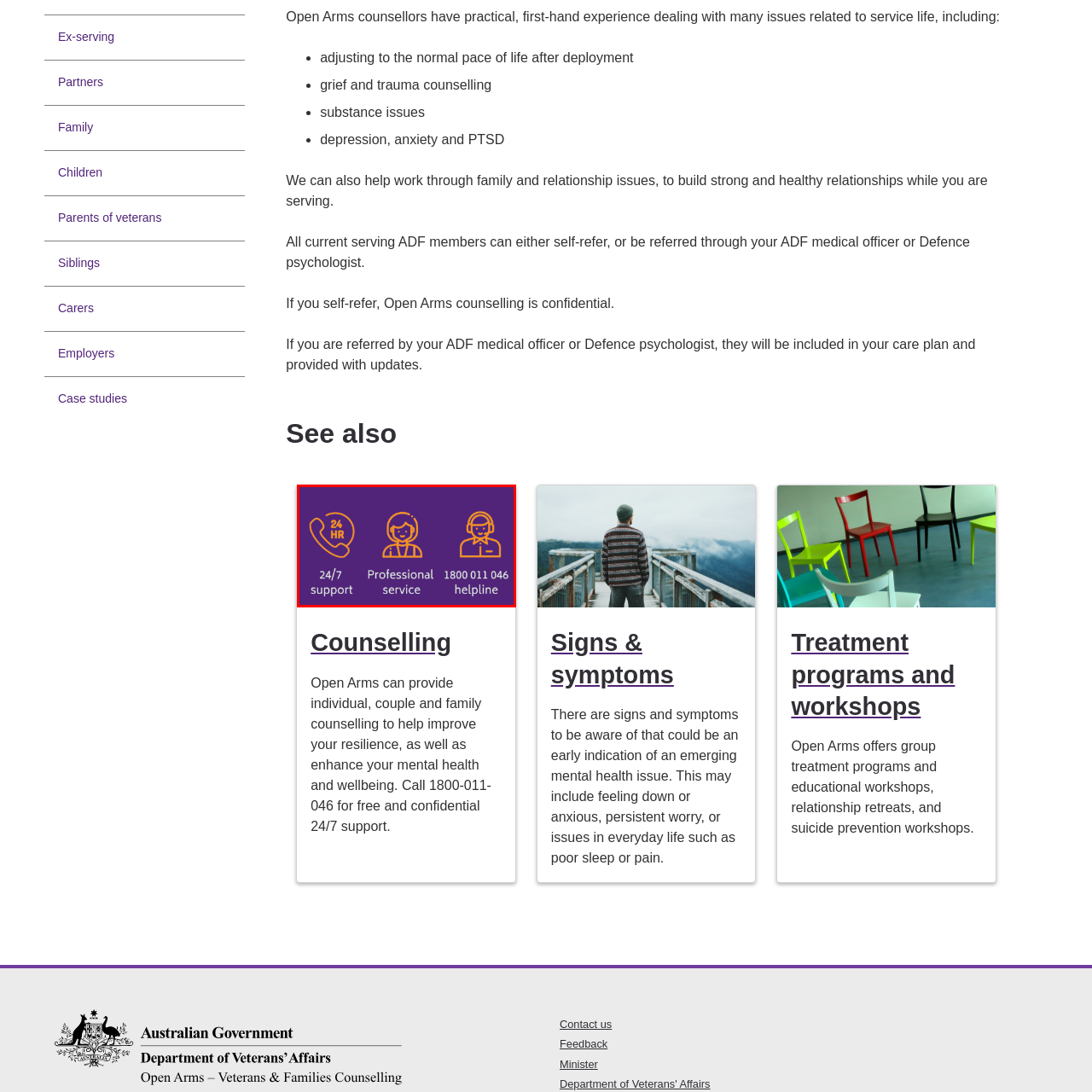Look closely at the image surrounded by the red box, What is the purpose of the headset icon? Give your answer as a single word or phrase.

Helpline